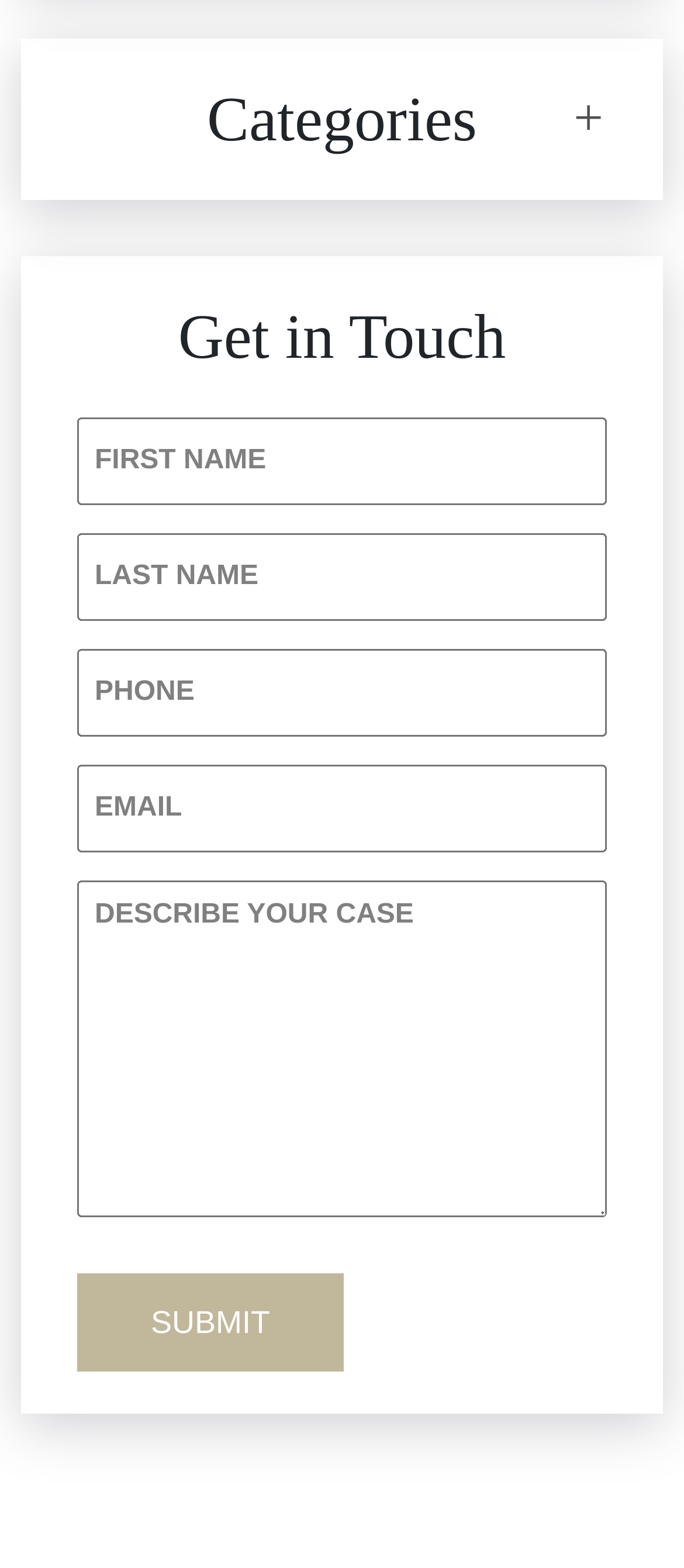Please identify the coordinates of the bounding box for the clickable region that will accomplish this instruction: "Enter email".

[0.113, 0.487, 0.887, 0.543]